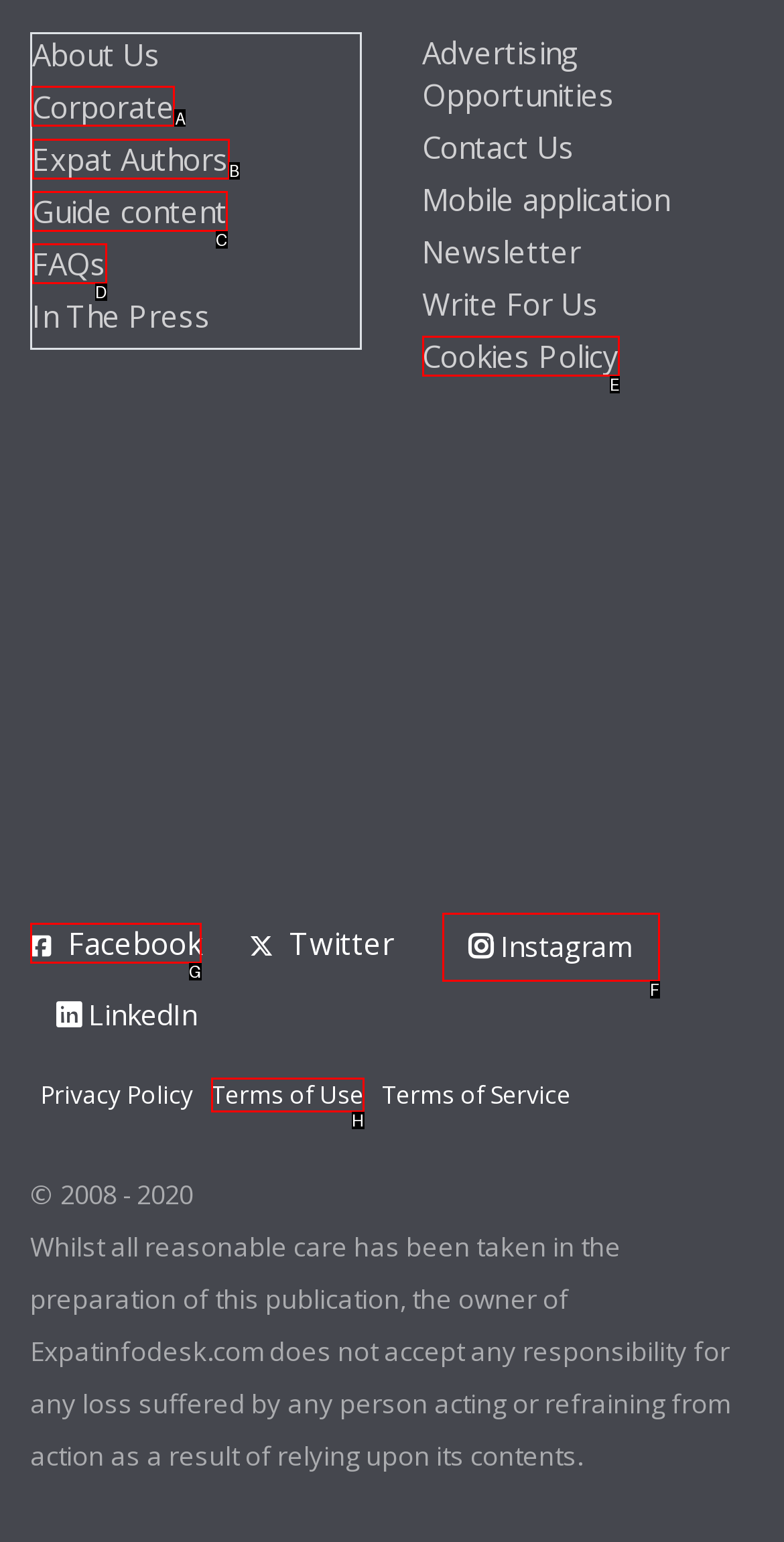To complete the task: Visit Corporate page, select the appropriate UI element to click. Respond with the letter of the correct option from the given choices.

A